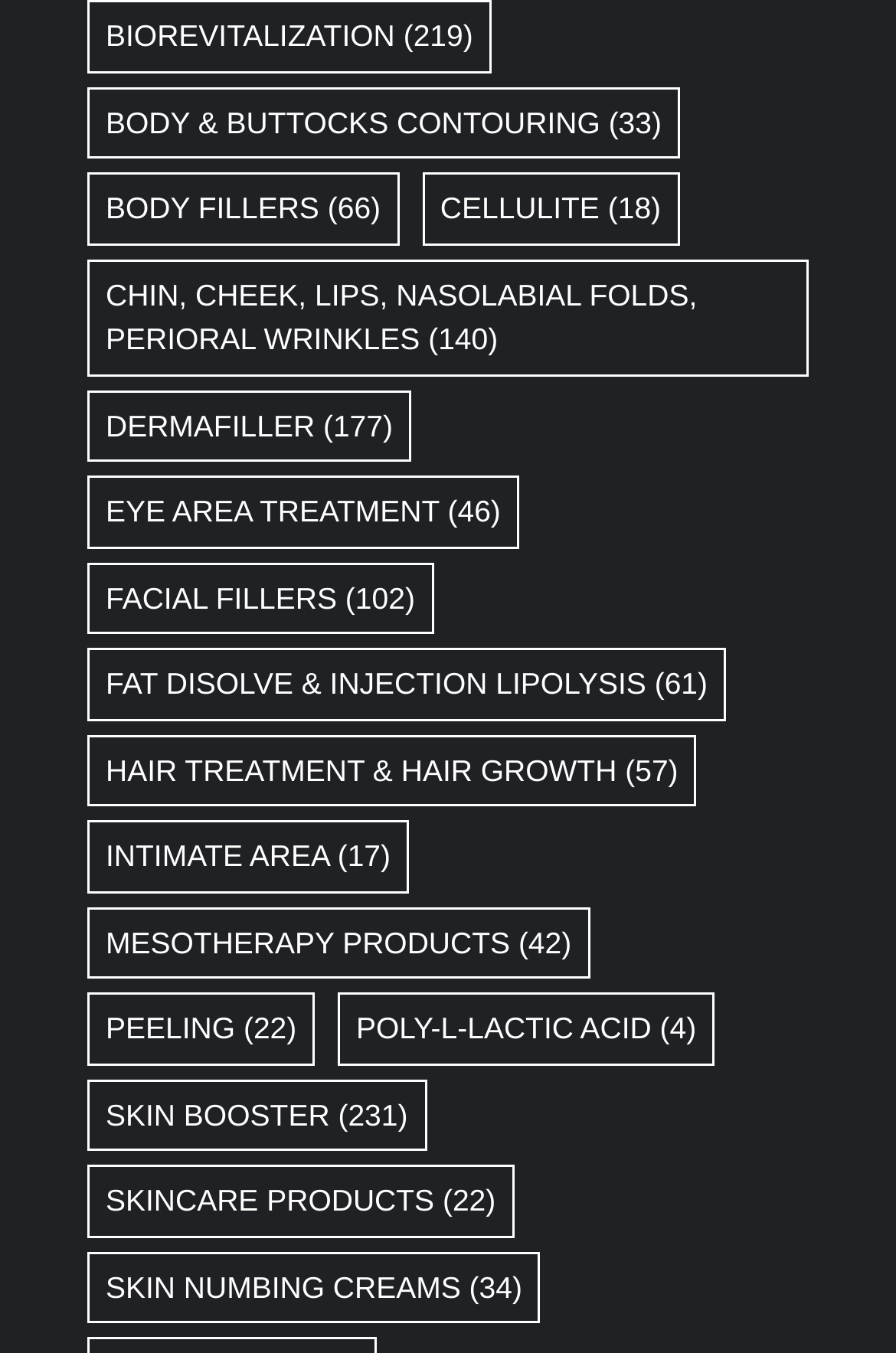What is the category with the fewest items?
Give a single word or phrase answer based on the content of the image.

POLY-L-LACTIC ACID